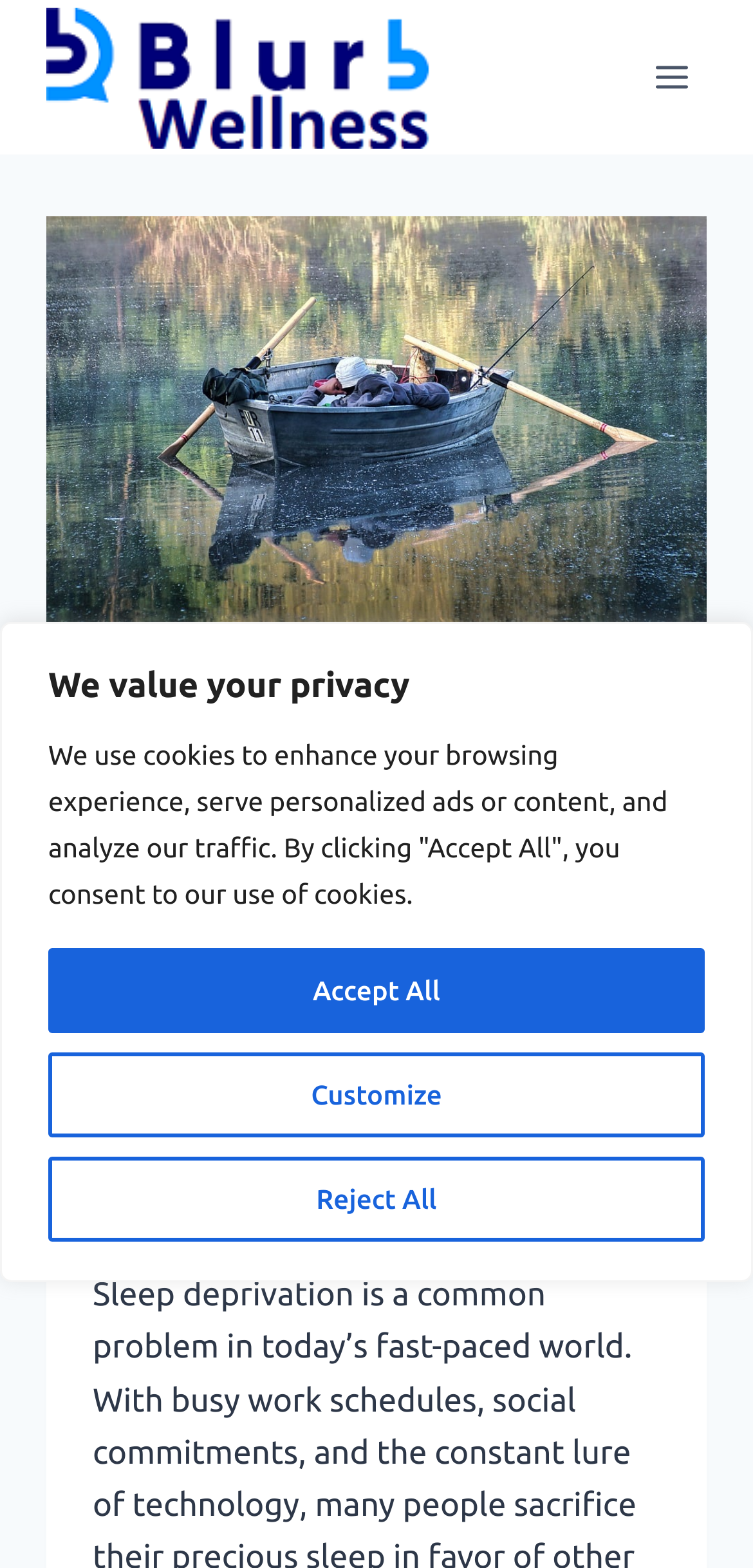Provide your answer in one word or a succinct phrase for the question: 
What is the category of the article?

SLEEP